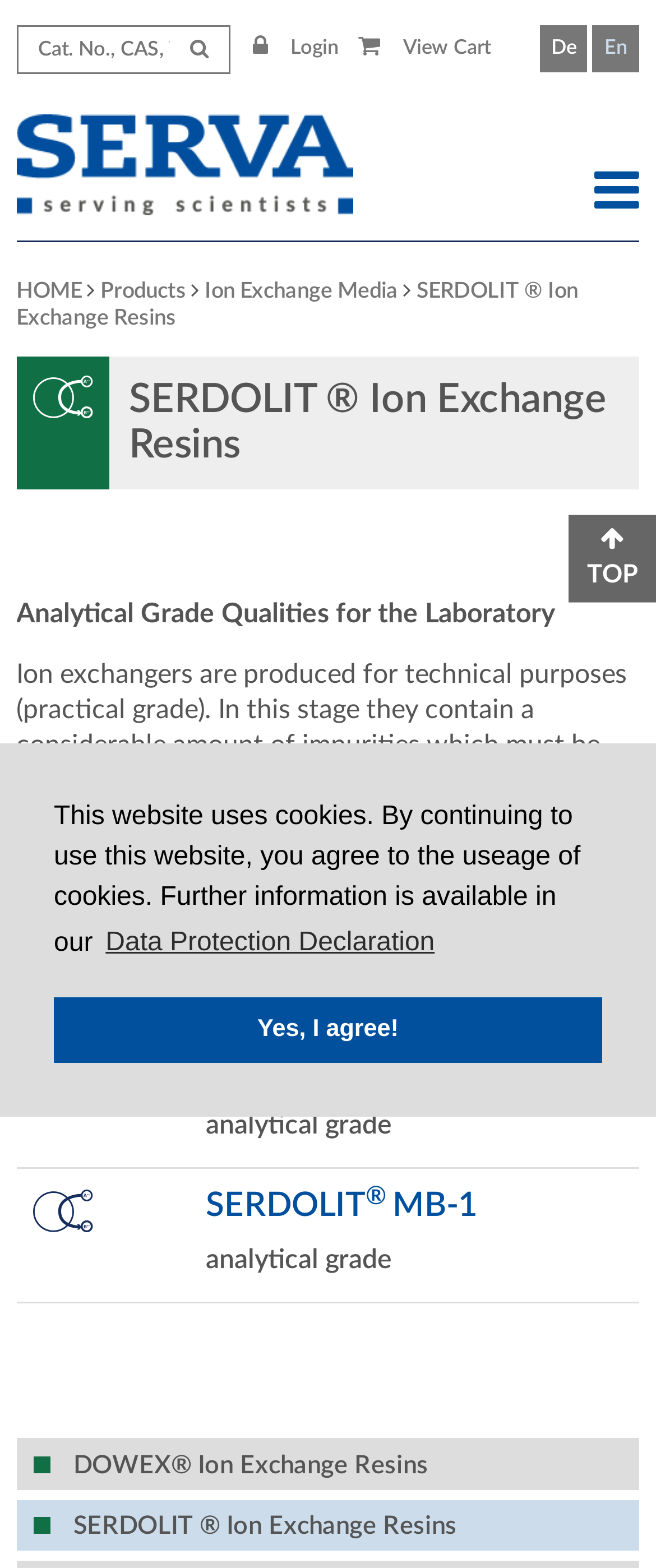Please provide the bounding box coordinates for the element that needs to be clicked to perform the following instruction: "Go to HOME page". The coordinates should be given as four float numbers between 0 and 1, i.e., [left, top, right, bottom].

[0.025, 0.179, 0.125, 0.193]